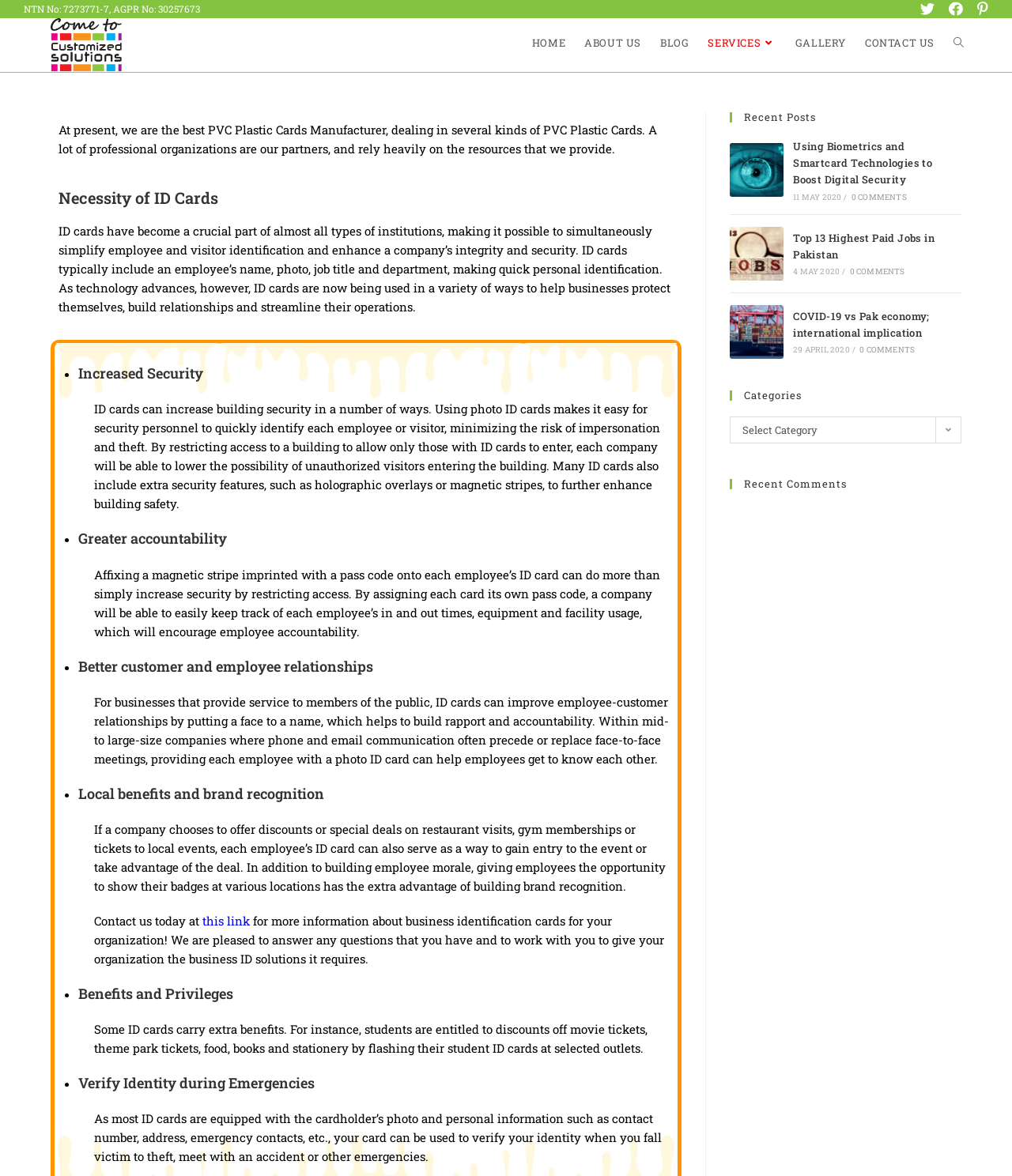Answer in one word or a short phrase: 
What is the benefit of assigning a pass code to each employee's ID card?

Encourage employee accountability